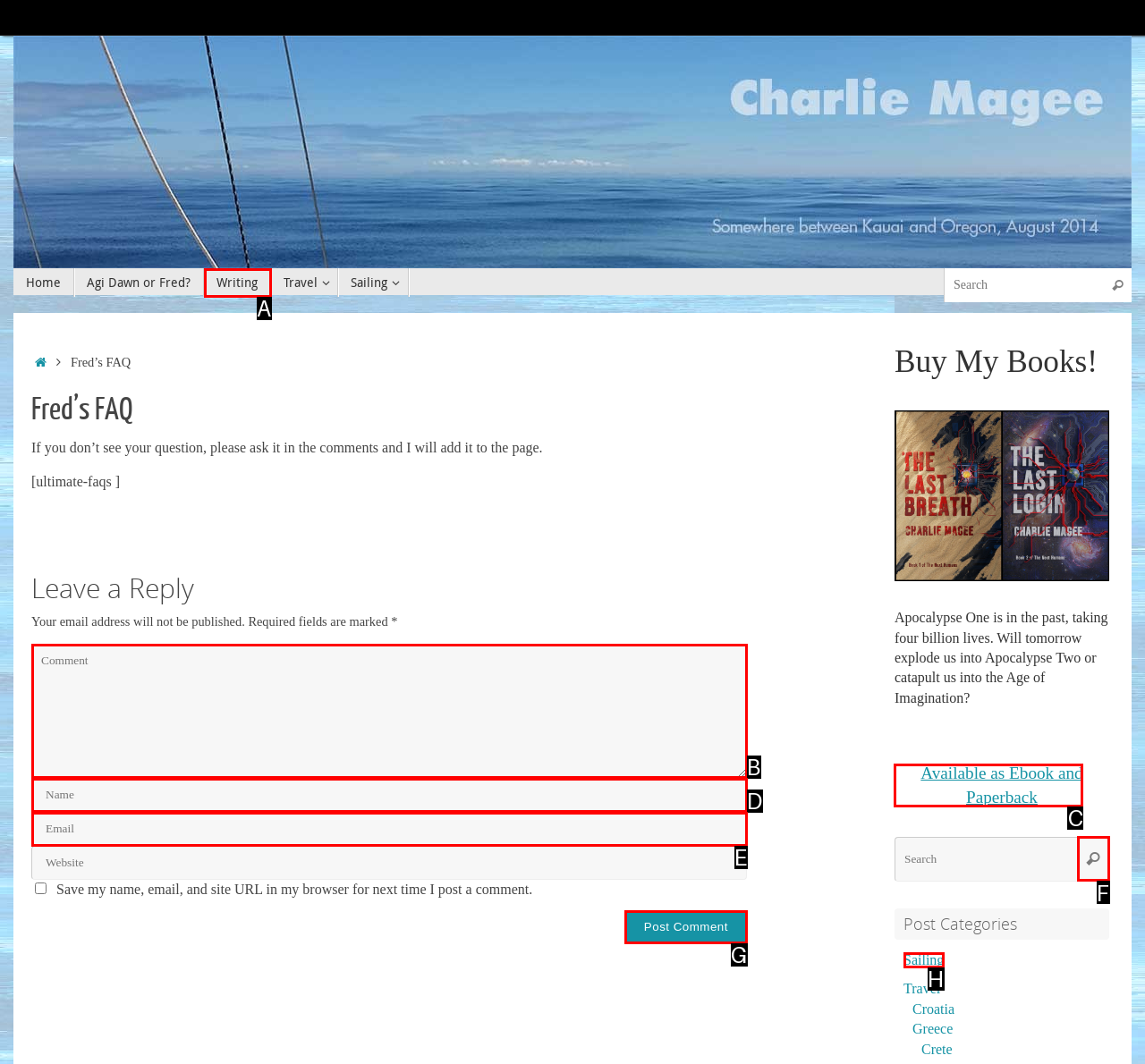Determine which option you need to click to execute the following task: Buy the book. Provide your answer as a single letter.

C